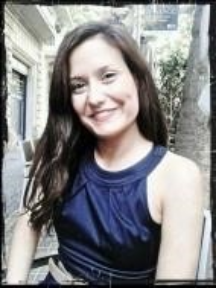Please give a succinct answer to the question in one word or phrase:
Is the woman indoors or outdoors?

Outdoors